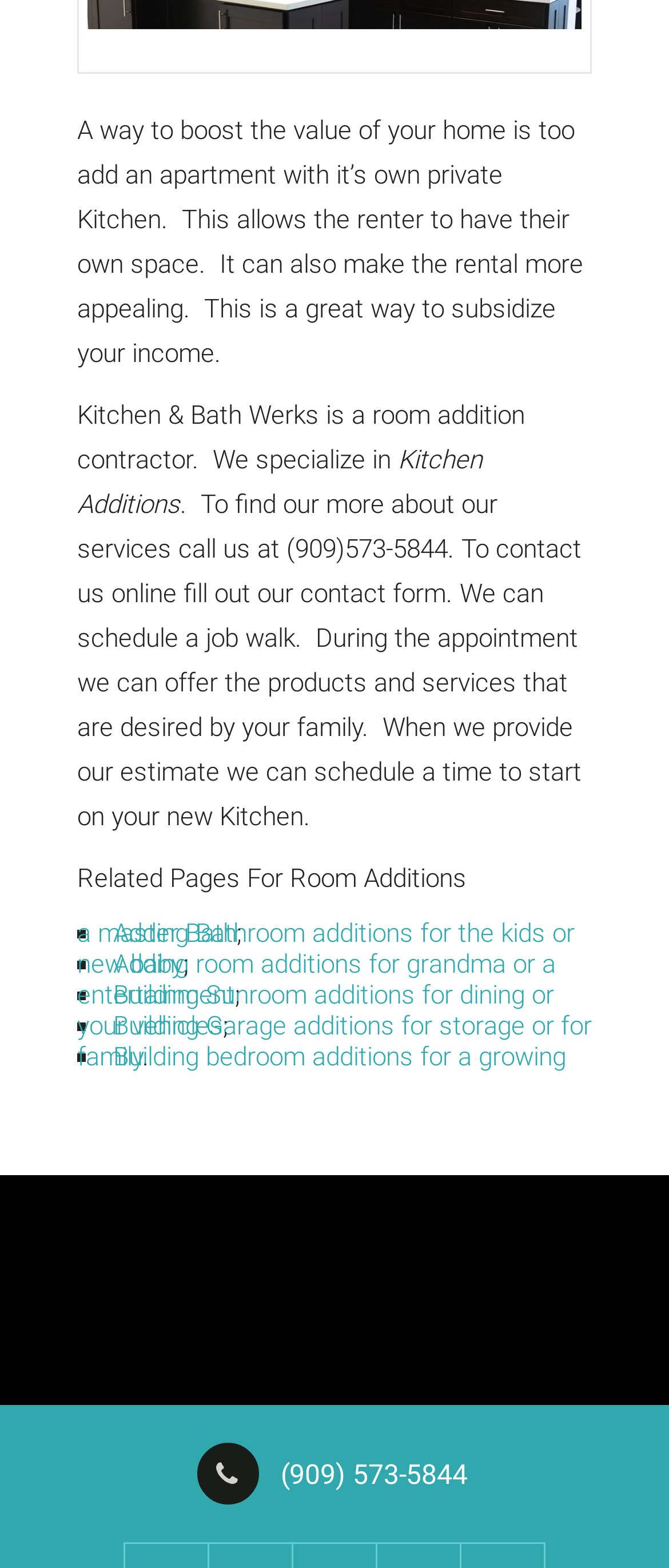Reply to the question with a brief word or phrase: What is the company's specialization?

Kitchen Additions